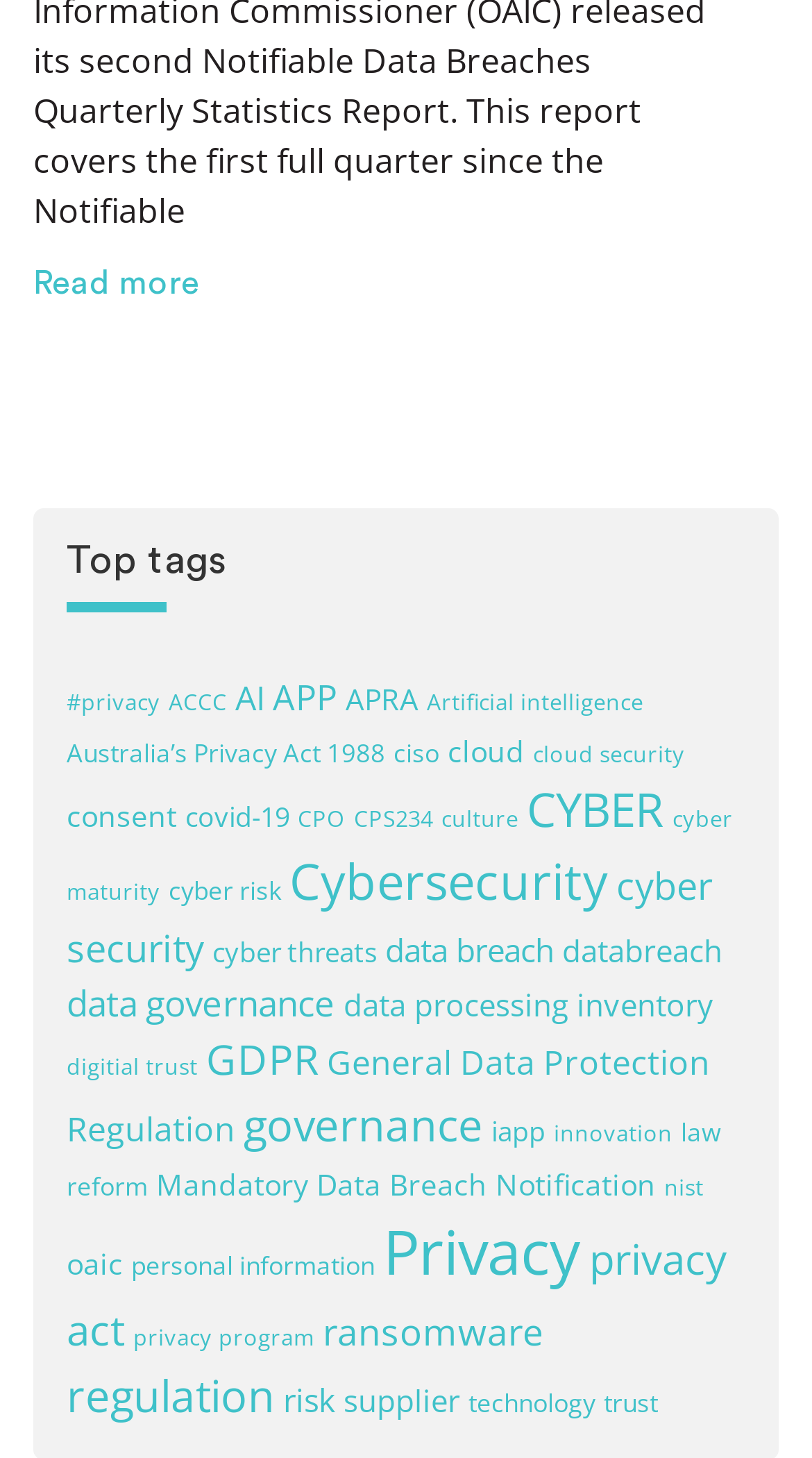How many tags are related to data?
Please answer the question with as much detail as possible using the screenshot.

I found multiple links related to data, including 'data breach (8 items)', 'databreach (7 items)', 'data governance (11 items)', and 'data processing inventory (7 items)'. Therefore, there are at least 4 tags related to data.